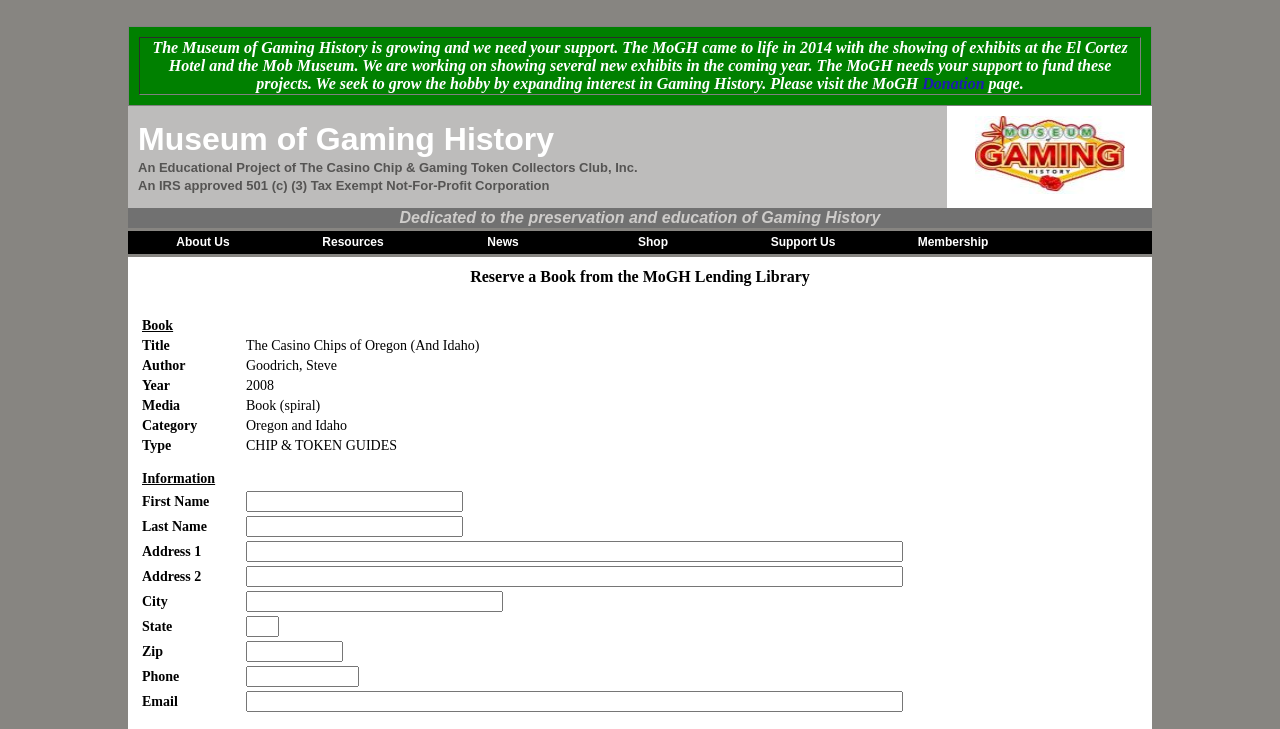Provide an in-depth description of the elements and layout of the webpage.

The webpage is the home page of the Museum of Gaming History. At the top, there is a brief introduction to the museum, stating its growth and need for support. Below this, there is a link to the donation page. 

On the left side, there is a section with the museum's mission statement, "Dedicated to the preservation and education of Gaming History." 

On the right side, there is a navigation menu with links to various pages, including "About Us", "Resources", "News", "Shop", "Support Us", and "Membership". 

Below the navigation menu, there is a table displaying information about a book, including its title, author, year, media, and category. 

Further down, there is a form with fields for users to input their information, including first name, last name, address, city, state, zip, and phone number. Each field has a corresponding text box for users to enter their information.